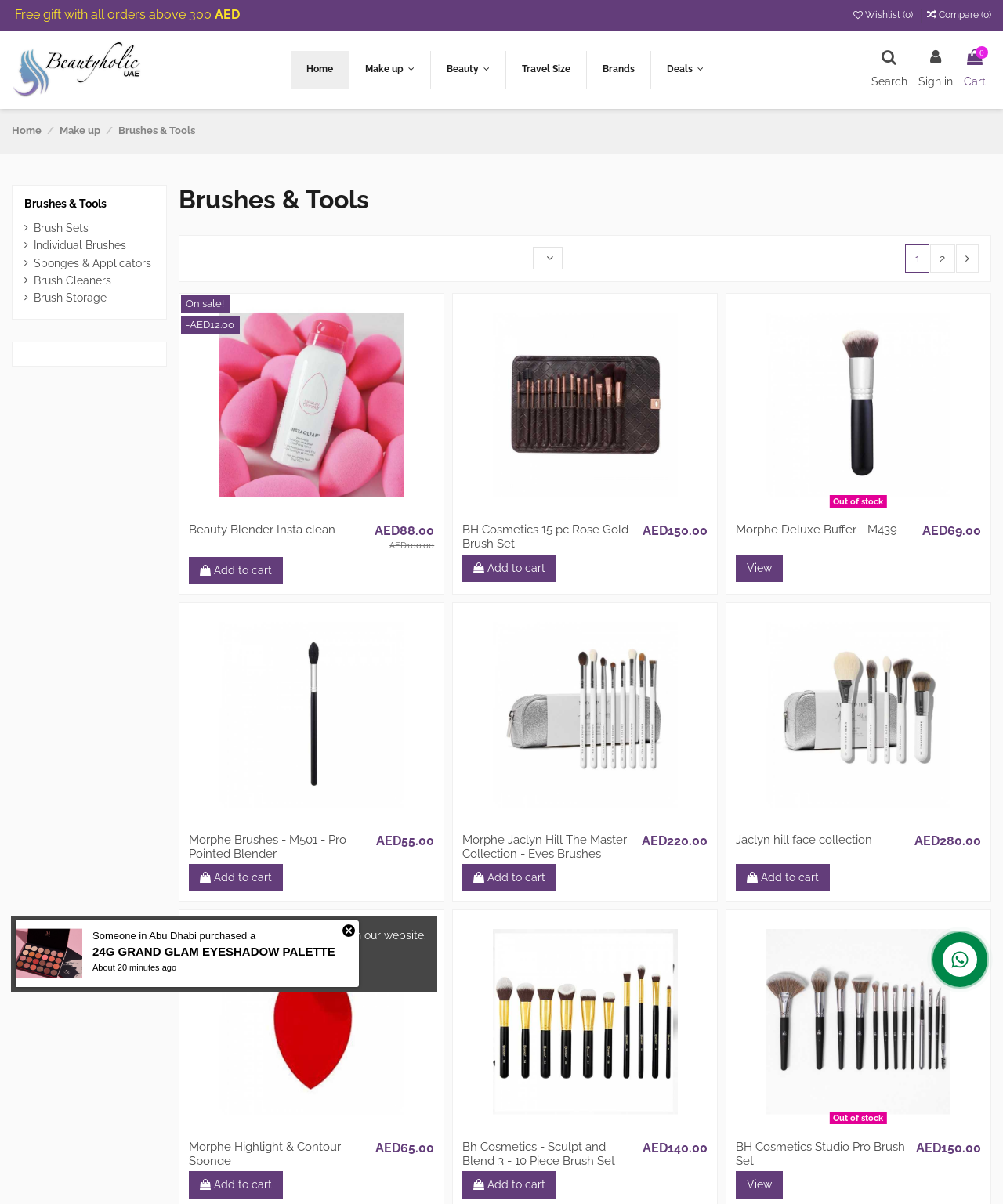What is the currency used on this website?
Provide a short answer using one word or a brief phrase based on the image.

AED